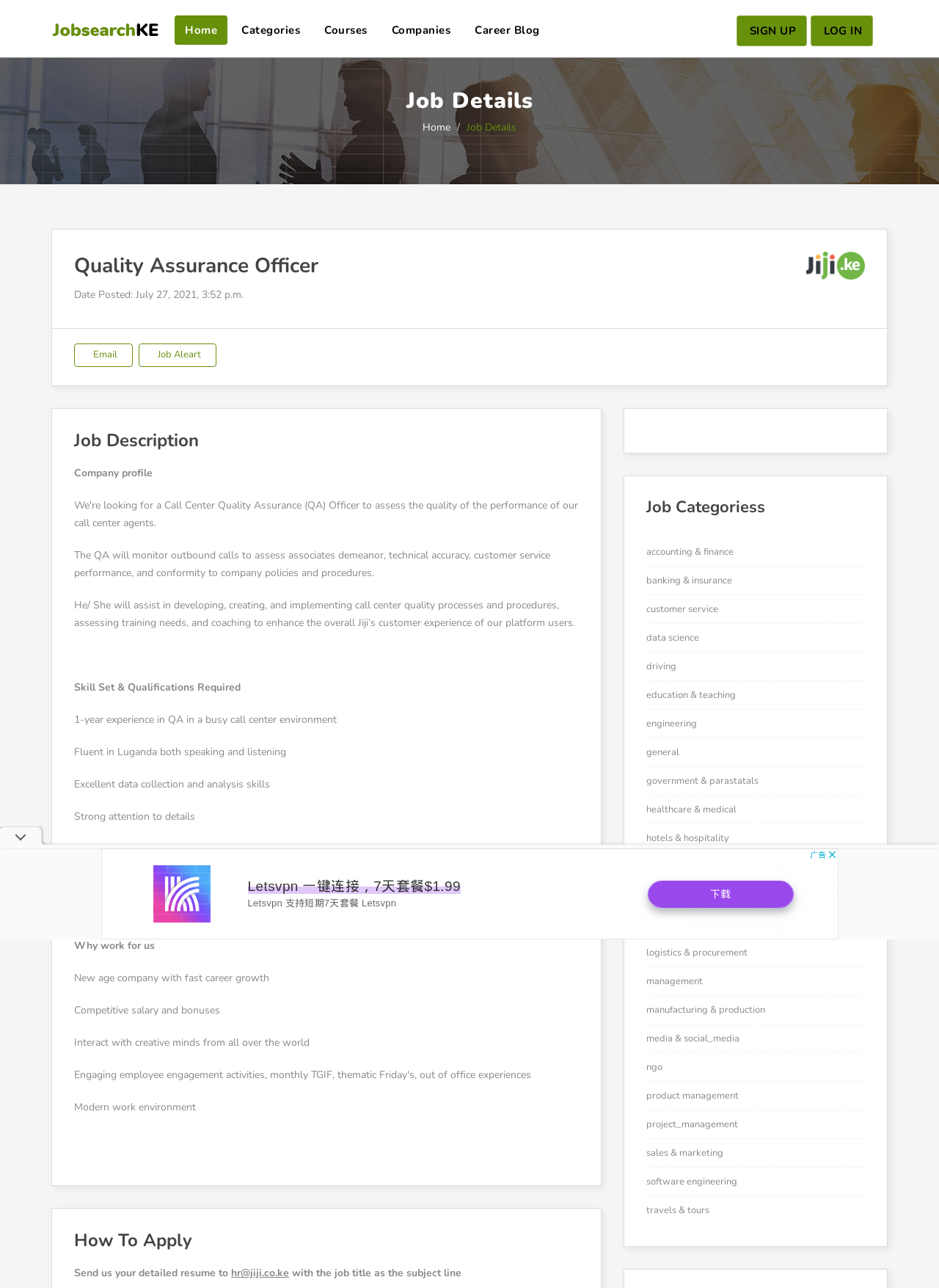Determine the bounding box coordinates for the element that should be clicked to follow this instruction: "Click on the 'Email' link". The coordinates should be given as four float numbers between 0 and 1, in the format [left, top, right, bottom].

[0.079, 0.267, 0.141, 0.285]